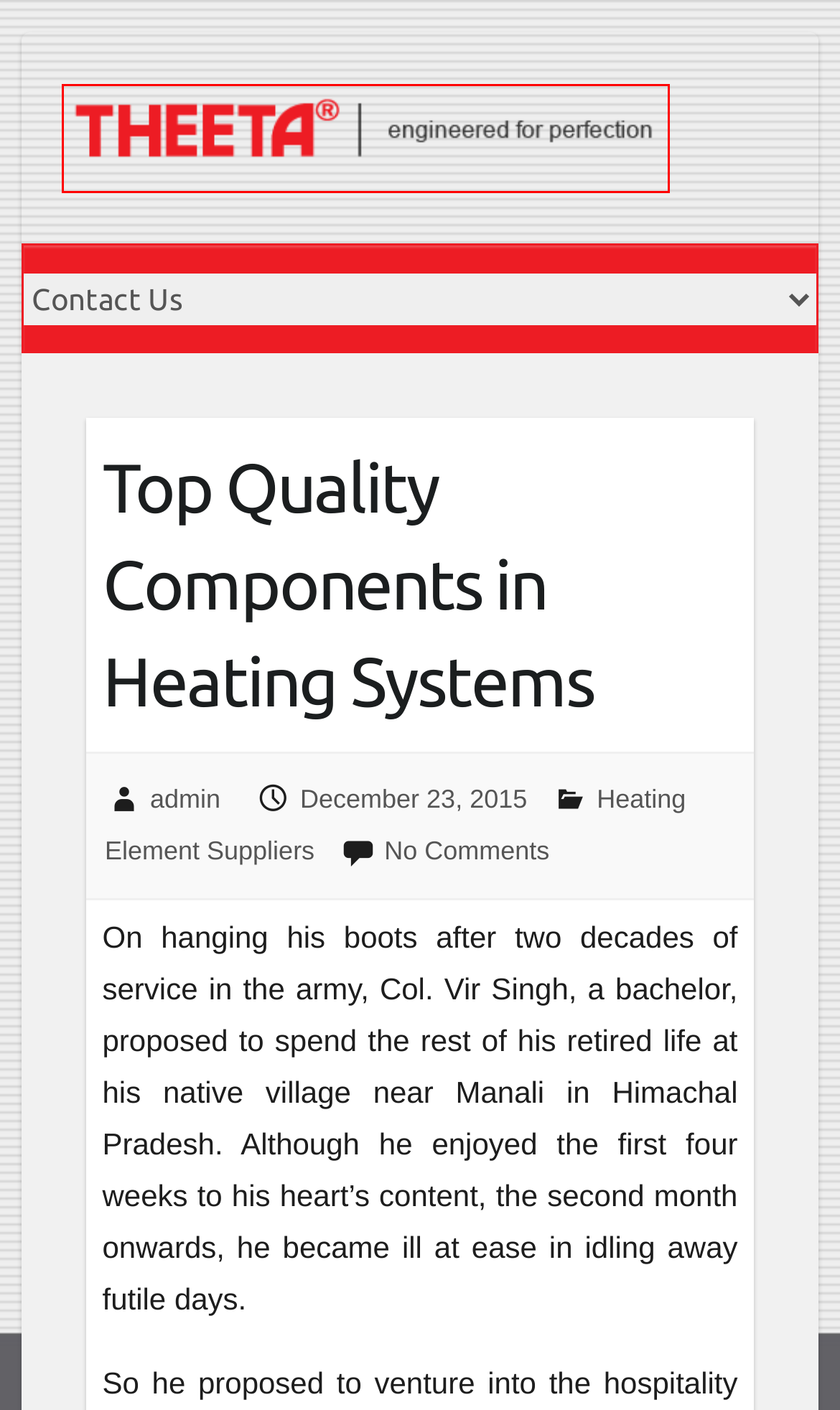Given a webpage screenshot with a red bounding box around a particular element, identify the best description of the new webpage that will appear after clicking on the element inside the red bounding box. Here are the candidates:
A. Theeta Blog |
B. Web Design Company in India | Web Design Services in India
C. admin | Theeta Blog
D. What Does Heating System Involve? | Theeta Blog
E. Heating Elements: Their Kinds & Major Applications  | Theeta Blog
F. Air Heaters | Theeta Blog
G. Best Android & iPhone App Development Company in India | Sterco Digitex
H. Heating Element Suppliers | Theeta Blog

A